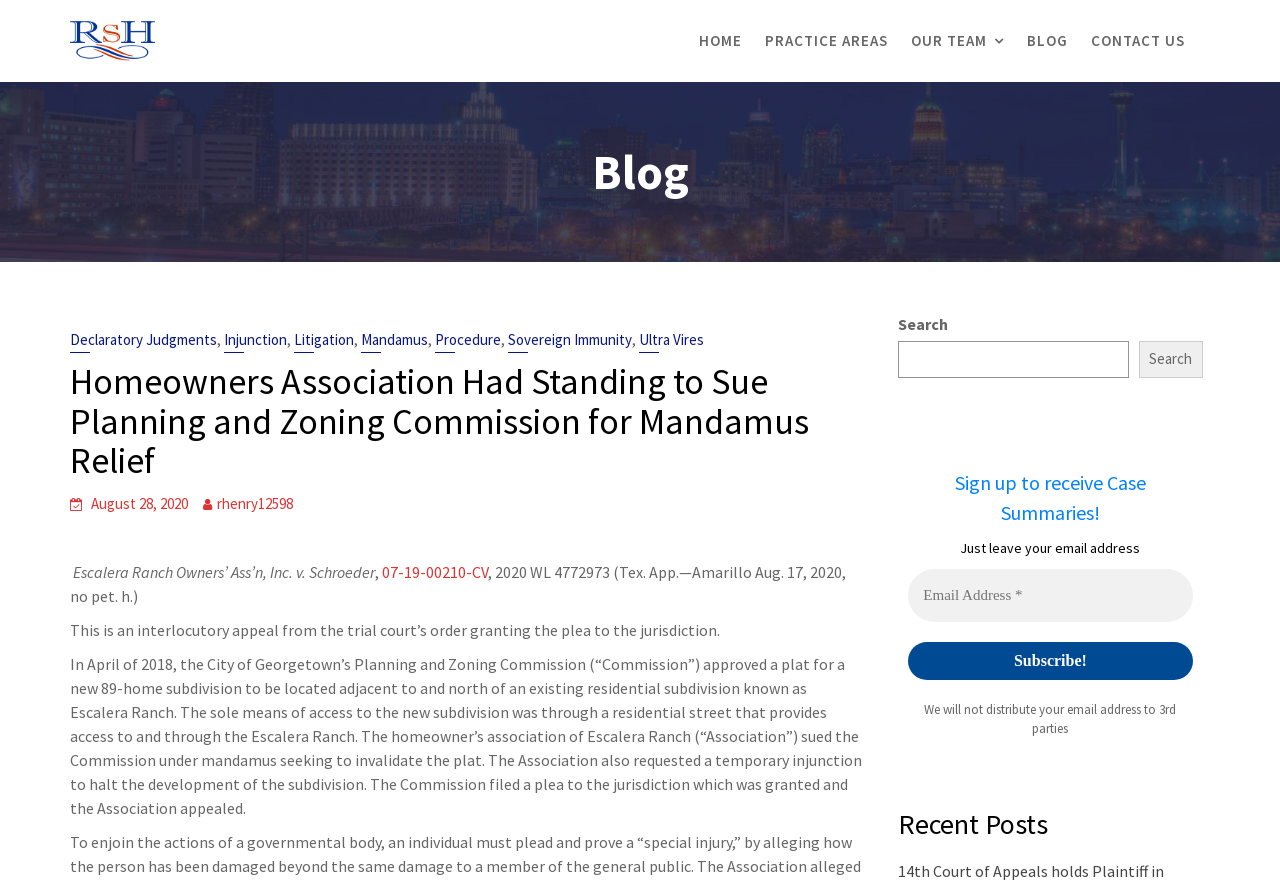Select the bounding box coordinates of the element I need to click to carry out the following instruction: "Click the 'HOME' link".

[0.538, 0.001, 0.588, 0.092]